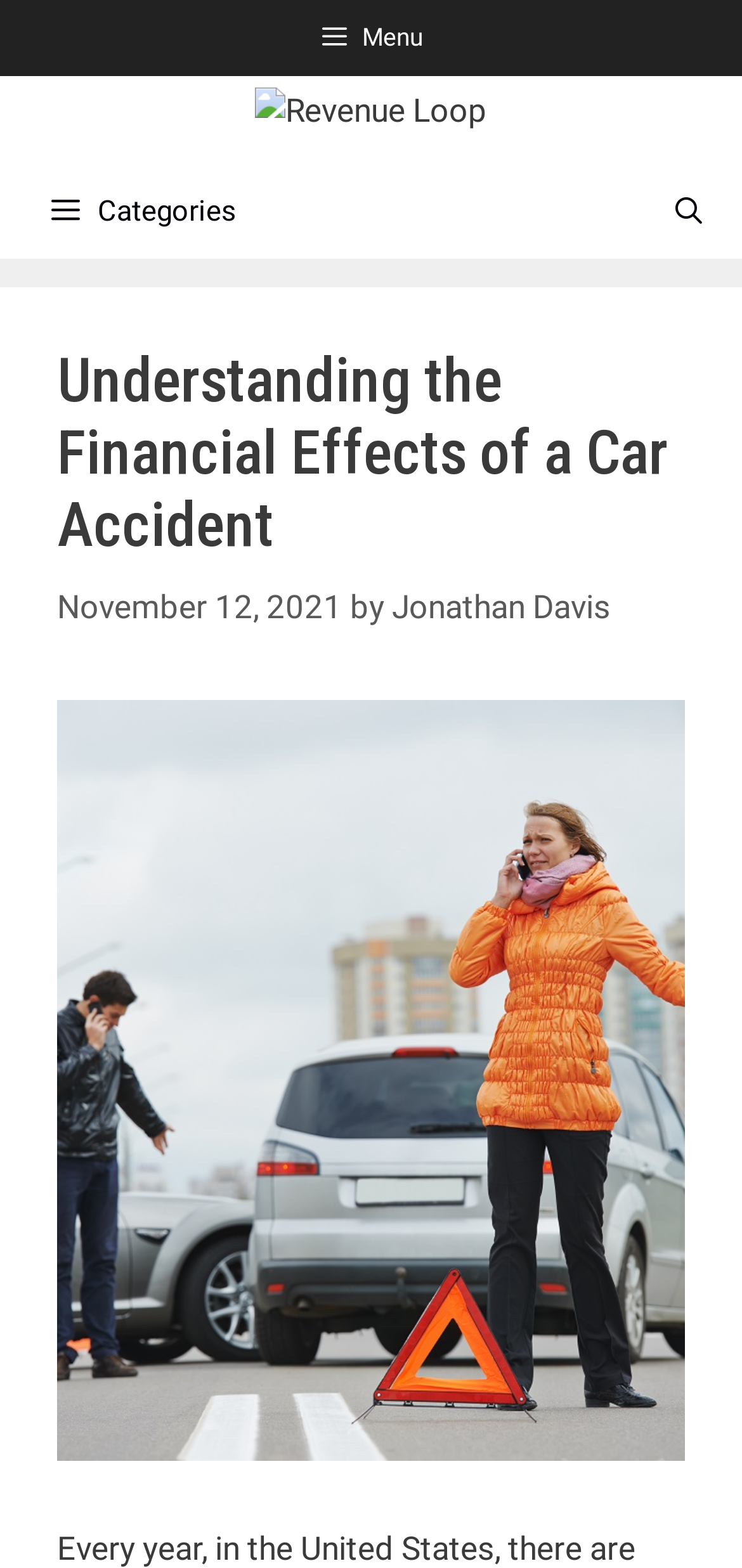Using the provided description: "Menu", find the bounding box coordinates of the corresponding UI element. The output should be four float numbers between 0 and 1, in the format [left, top, right, bottom].

[0.0, 0.0, 1.0, 0.049]